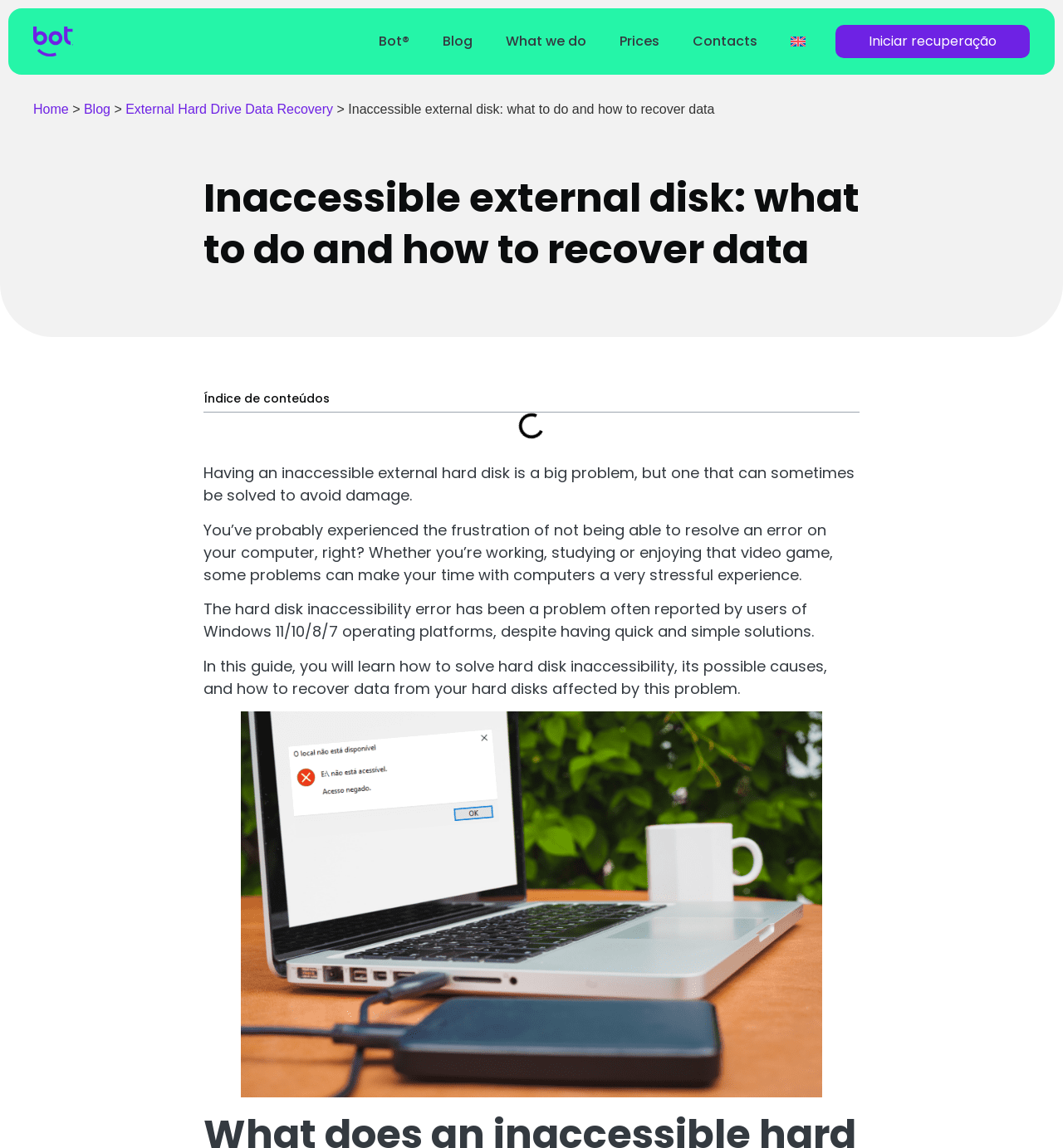Identify the bounding box coordinates for the element you need to click to achieve the following task: "go to the Home page". Provide the bounding box coordinates as four float numbers between 0 and 1, in the form [left, top, right, bottom].

None